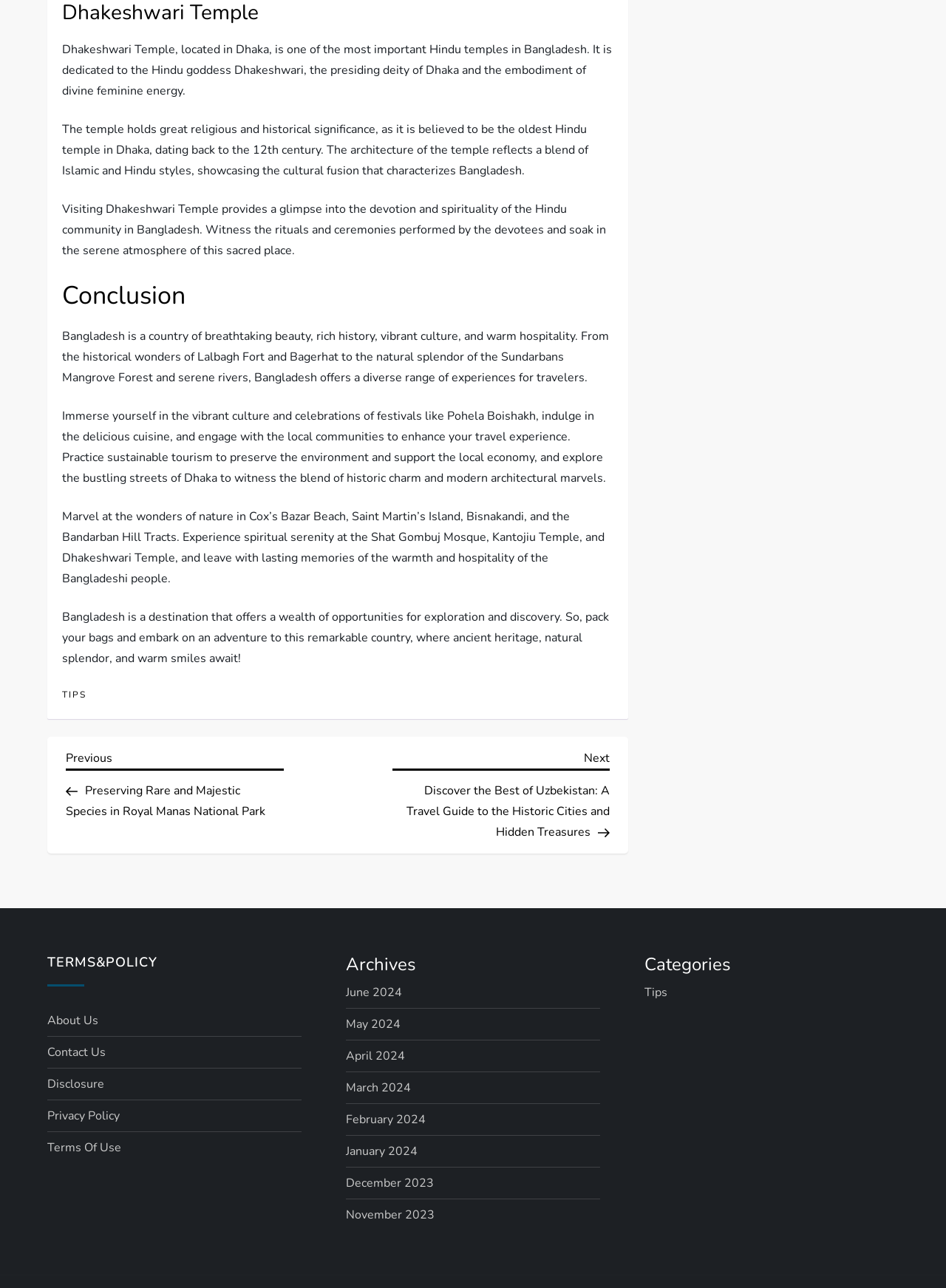Please determine the bounding box coordinates of the element to click in order to execute the following instruction: "Go to 'Previous Post Preserving Rare and Majestic Species in Royal Manas National Park'". The coordinates should be four float numbers between 0 and 1, specified as [left, top, right, bottom].

[0.07, 0.581, 0.3, 0.636]